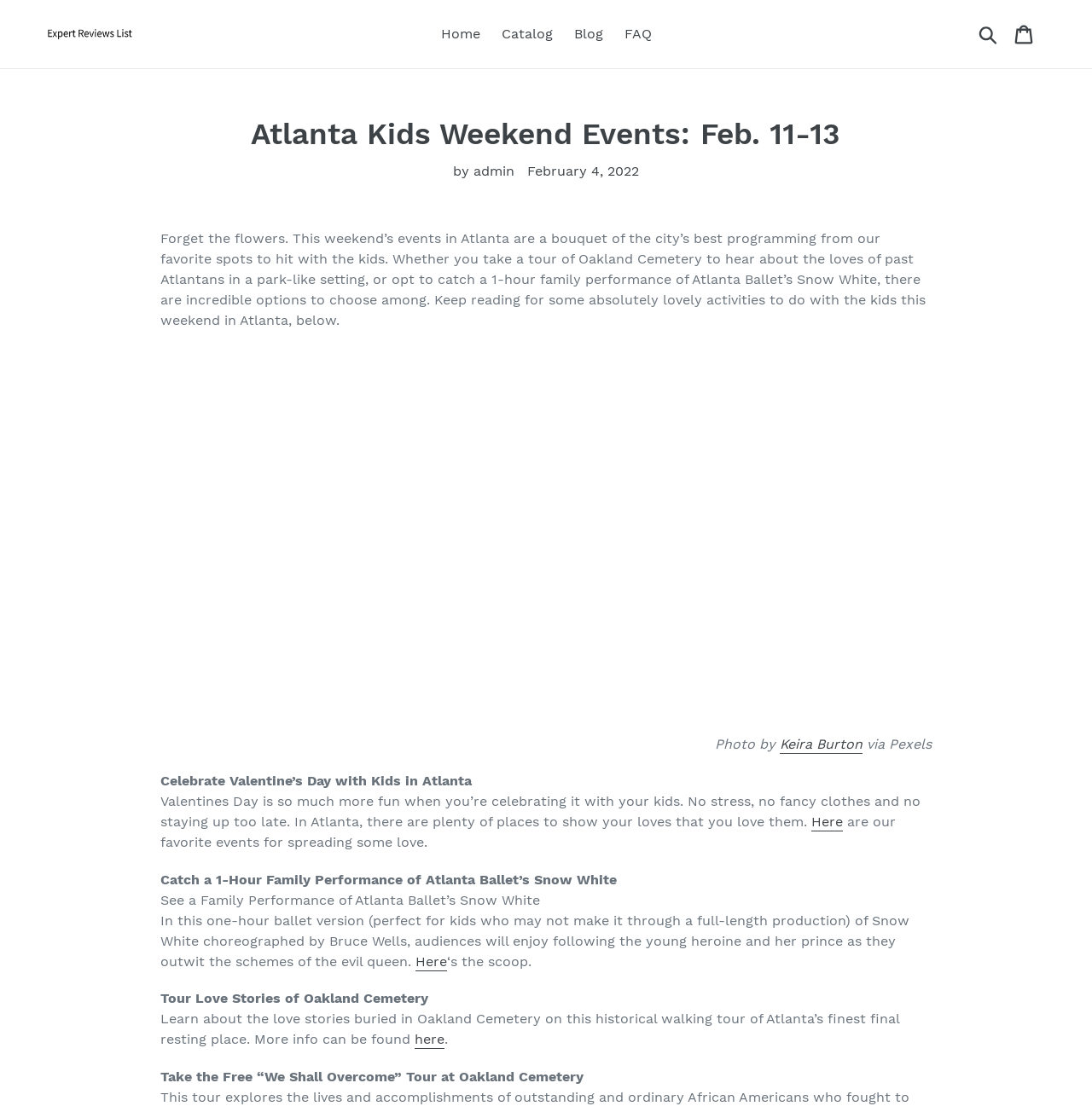Elaborate on the webpage's design and content in a detailed caption.

This webpage is about Atlanta kids' weekend events from February 11-13. At the top, there is a navigation menu with links to "Expert Reviews List", "Home", "Catalog", "Blog", and "FAQ". On the right side of the navigation menu, there is a search button and a cart link. 

Below the navigation menu, there is a heading that reads "Atlanta Kids Weekend Events: Feb. 11-13" followed by the author's name "by admin" and the date "February 4, 2022". 

The main content of the webpage is divided into several sections. The first section introduces the weekend's events in Atlanta, describing them as a bouquet of the city's best programming for kids. There is a photo below the introduction, credited to Keira Burton via Pexels.

The next section is about celebrating Valentine's Day with kids in Atlanta, listing several events to show love to kids. There is a link to more information about these events.

The following sections describe specific events, including a 1-hour family performance of Atlanta Ballet's Snow White and a historical walking tour of Oakland Cemetery to learn about love stories buried there. Each event has a brief description and a link to more information.

Overall, the webpage provides a list of kid-friendly events in Atlanta for the weekend, with brief descriptions and links to more information.